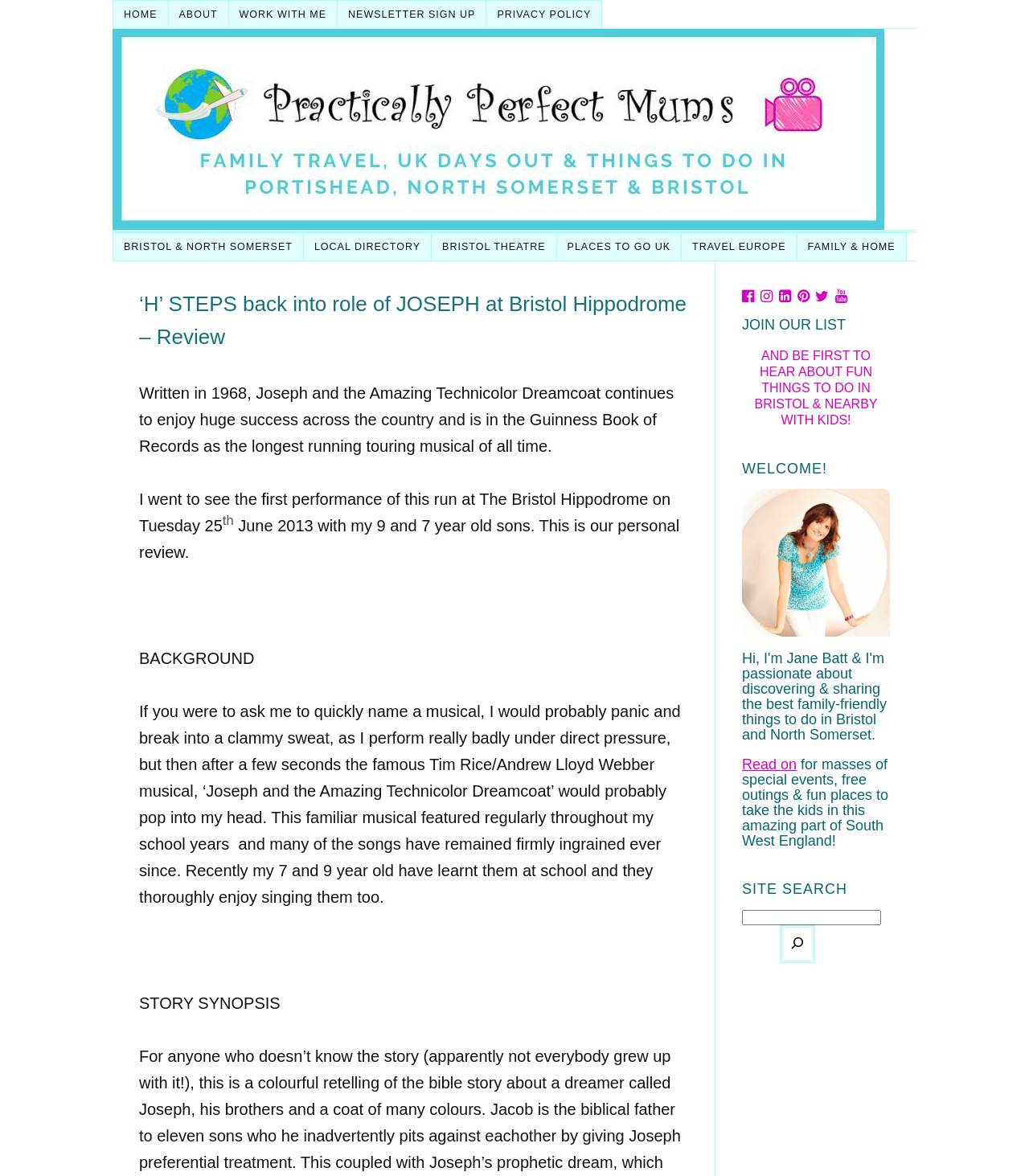Use the details in the image to answer the question thoroughly: 
What is the purpose of the 'JOIN OUR LIST' button?

The 'JOIN OUR LIST' button is accompanied by the text 'AND BE FIRST TO HEAR ABOUT FUN THINGS TO DO IN BRISTOL & NEARBY WITH KIDS!' which suggests that the purpose of the button is to allow users to join a list and receive information about fun activities to do with kids in Bristol and nearby areas.